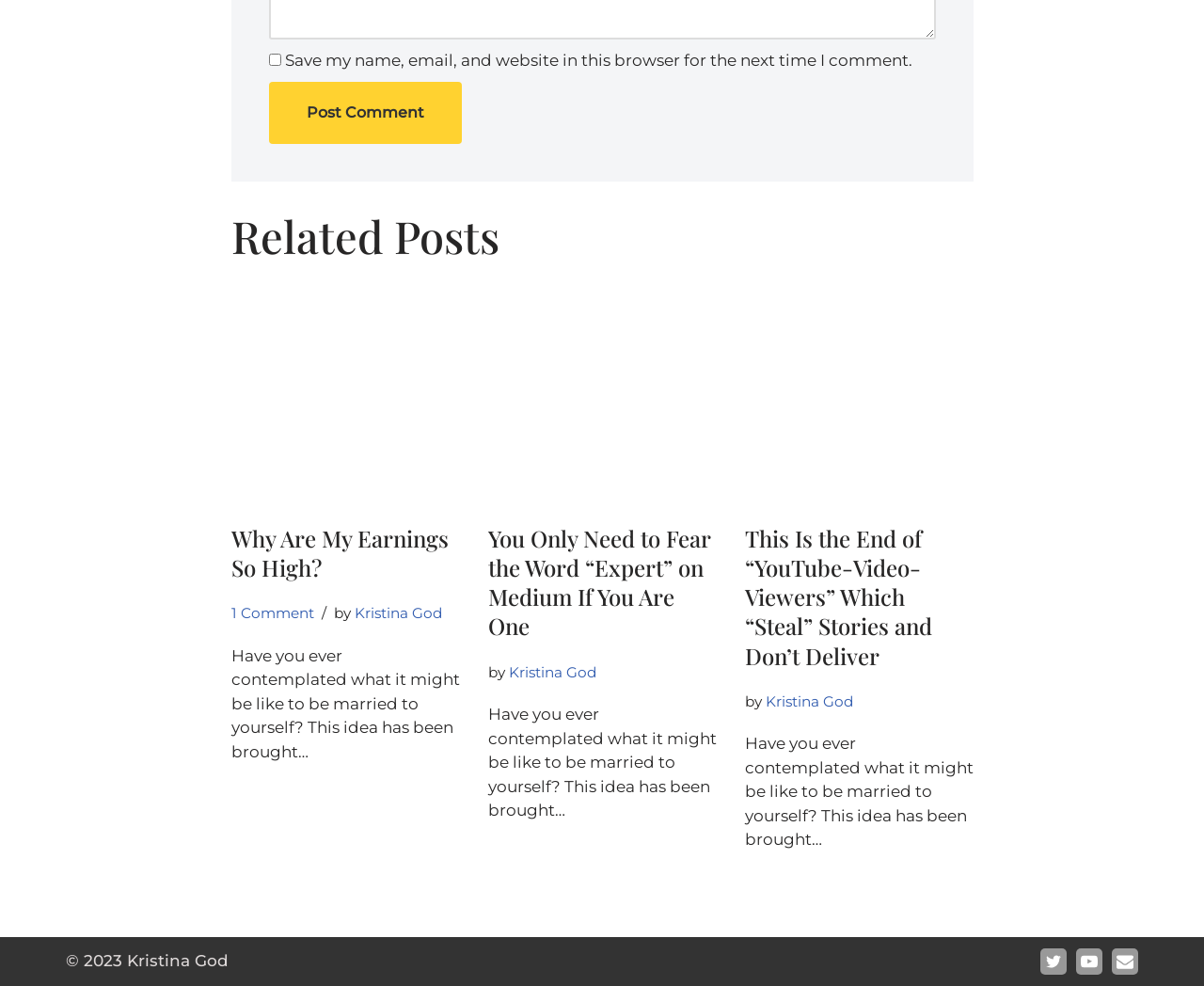Based on the image, please respond to the question with as much detail as possible:
What social media platforms are linked at the bottom of the webpage?

The social media platforms linked at the bottom of the webpage can be determined by looking at the link elements with the text 'Twitter', 'Youtube', and 'Substack' which are located at coordinates [0.864, 0.962, 0.886, 0.988], [0.894, 0.962, 0.916, 0.988], and [0.923, 0.962, 0.945, 0.988] respectively.